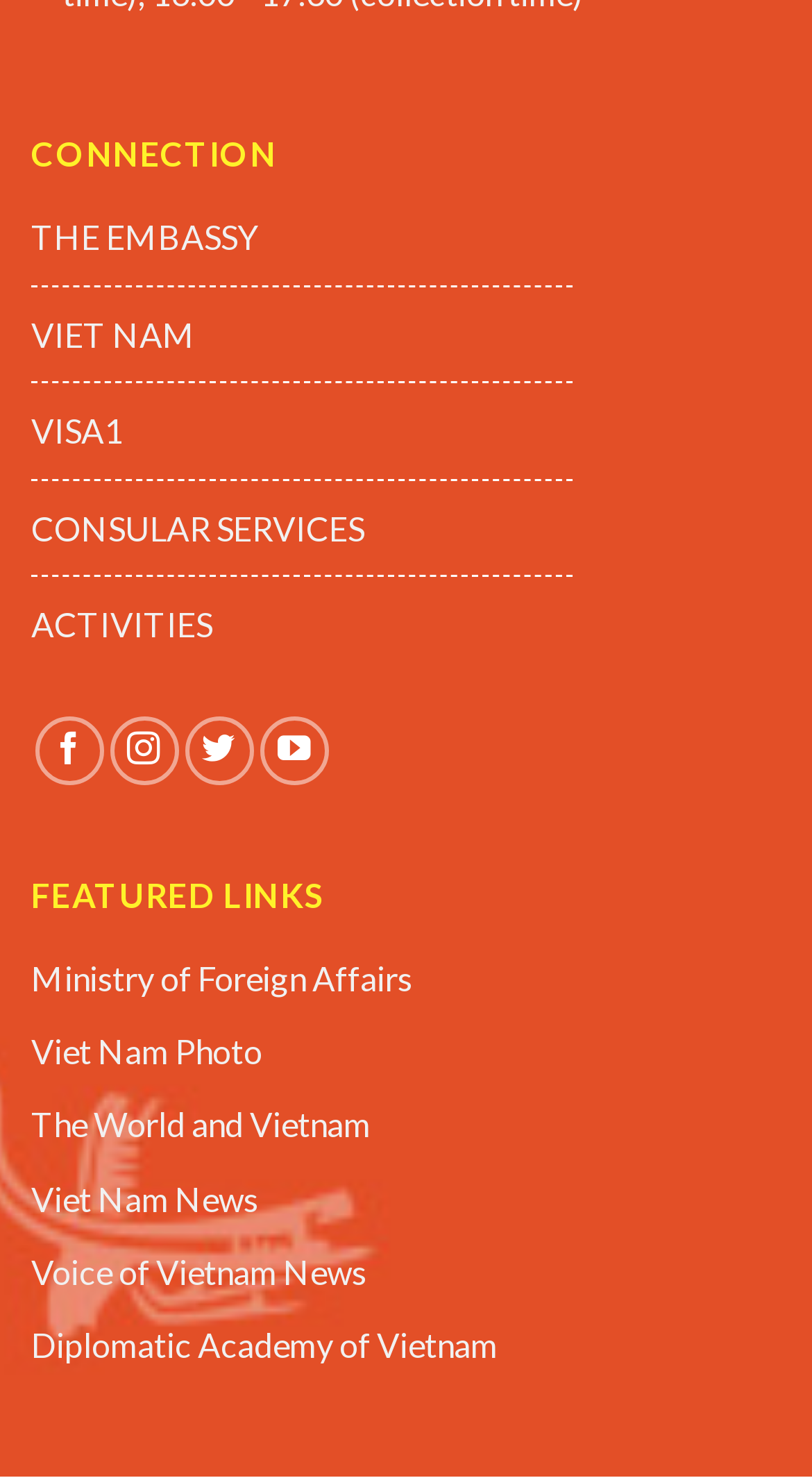Identify the bounding box coordinates of the clickable region necessary to fulfill the following instruction: "Read news from Viet Nam News". The bounding box coordinates should be four float numbers between 0 and 1, i.e., [left, top, right, bottom].

[0.038, 0.797, 0.318, 0.824]